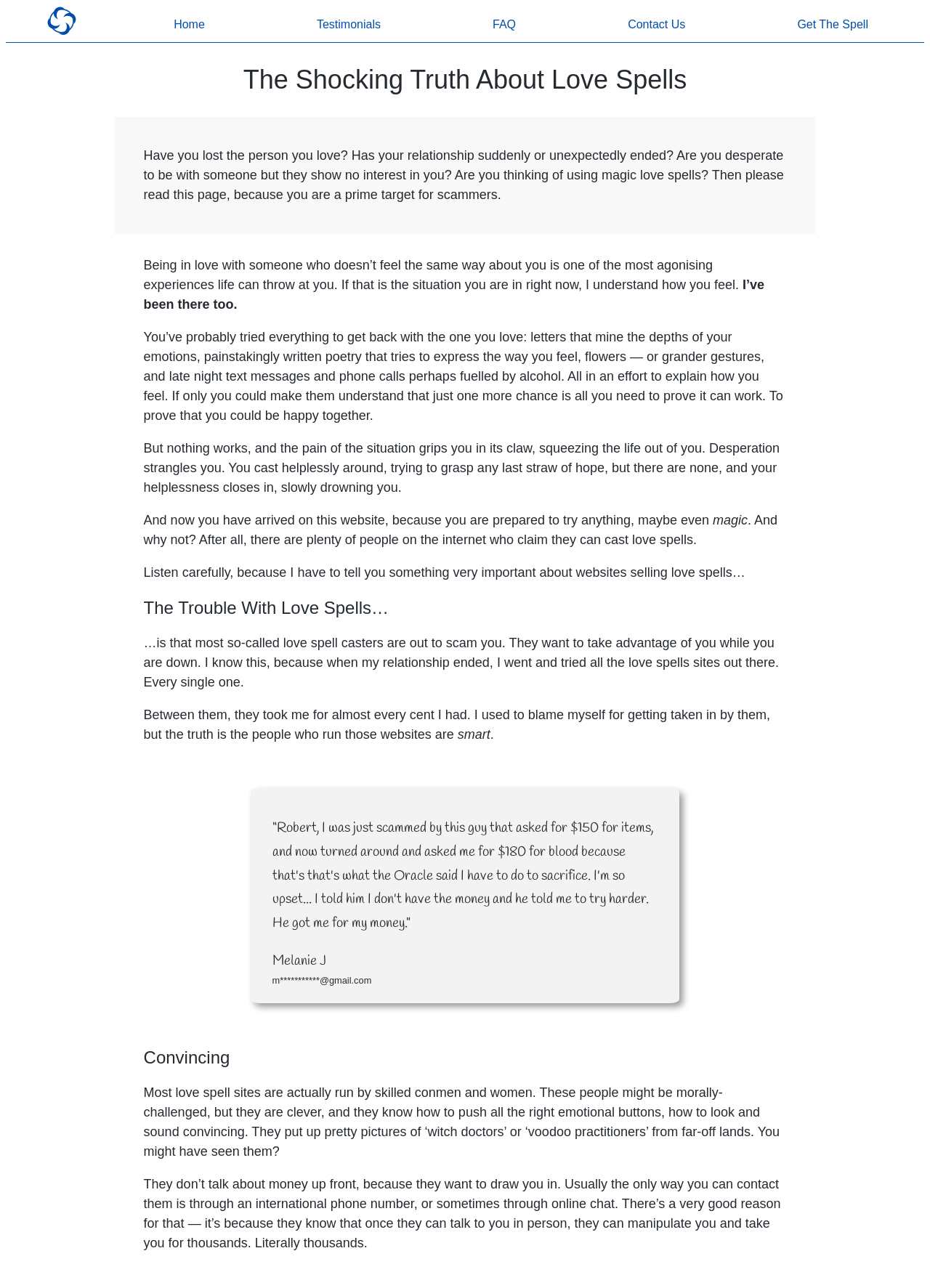Provide a one-word or one-phrase answer to the question:
What is the main topic of this webpage?

Love Spells